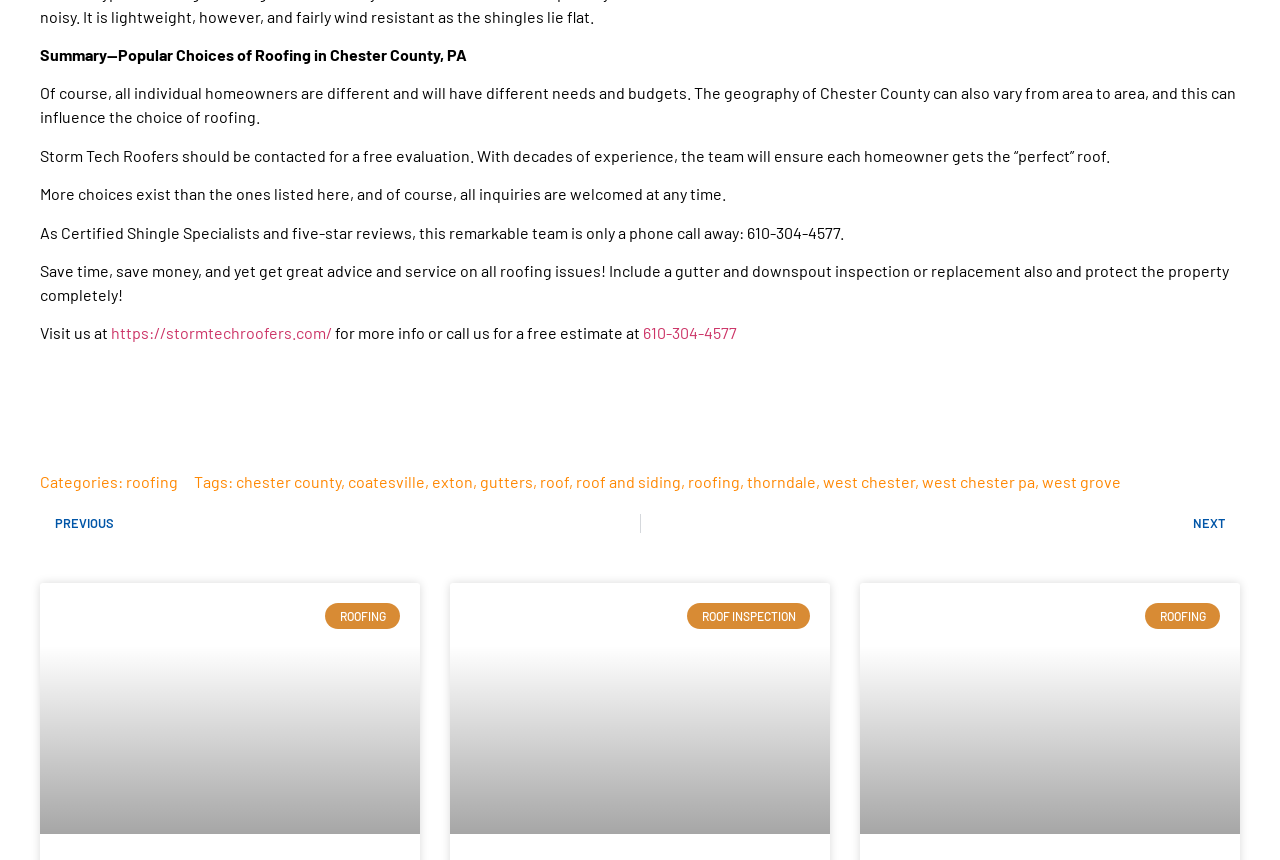What is the category of the webpage?
Please give a detailed and thorough answer to the question, covering all relevant points.

I found the category by reading the text on the webpage, specifically the sentence 'Categories:' and the corresponding link 'roofing'